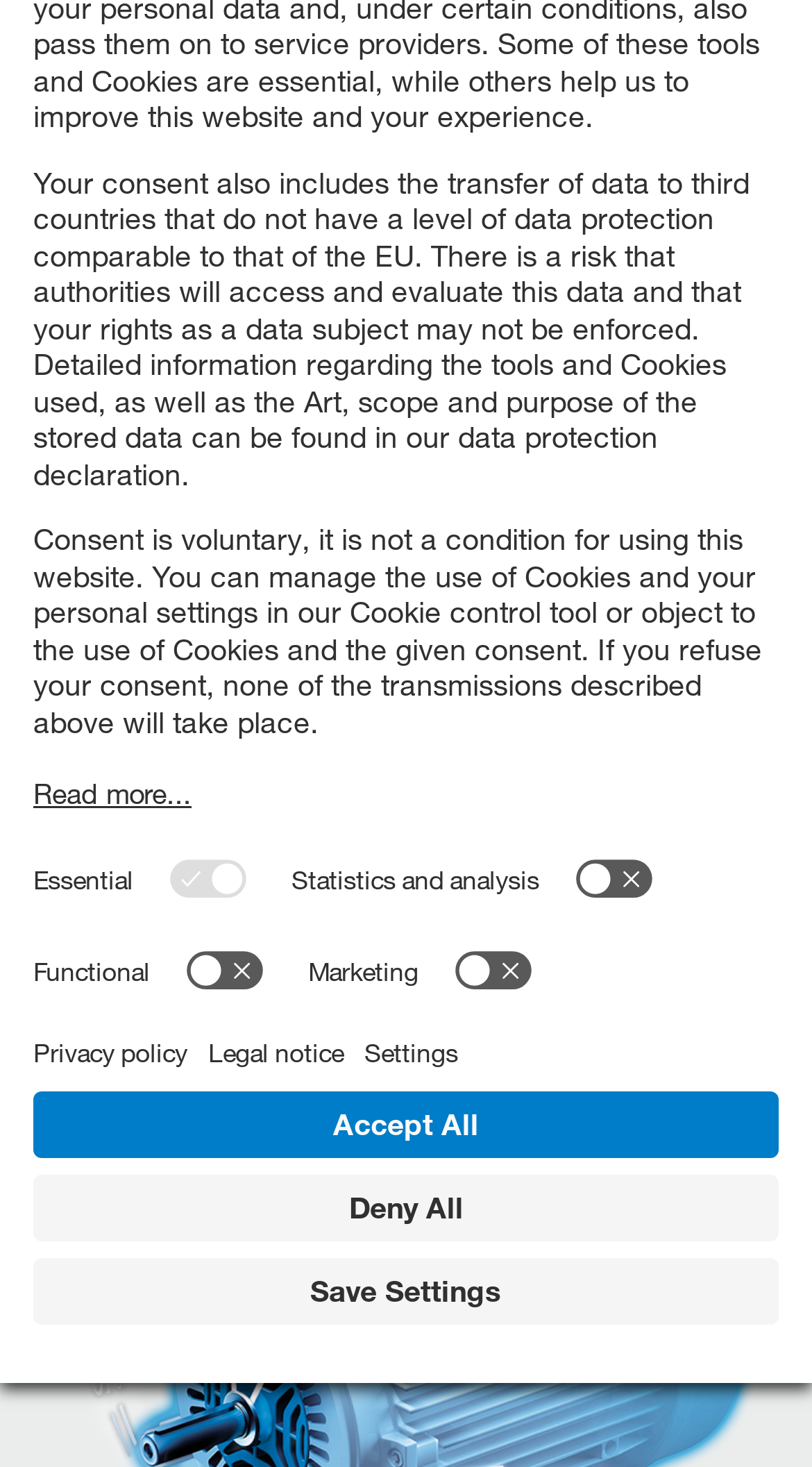Show the bounding box coordinates for the HTML element as described: "parent_node: Statistics and analysis".

[0.695, 0.582, 0.818, 0.616]